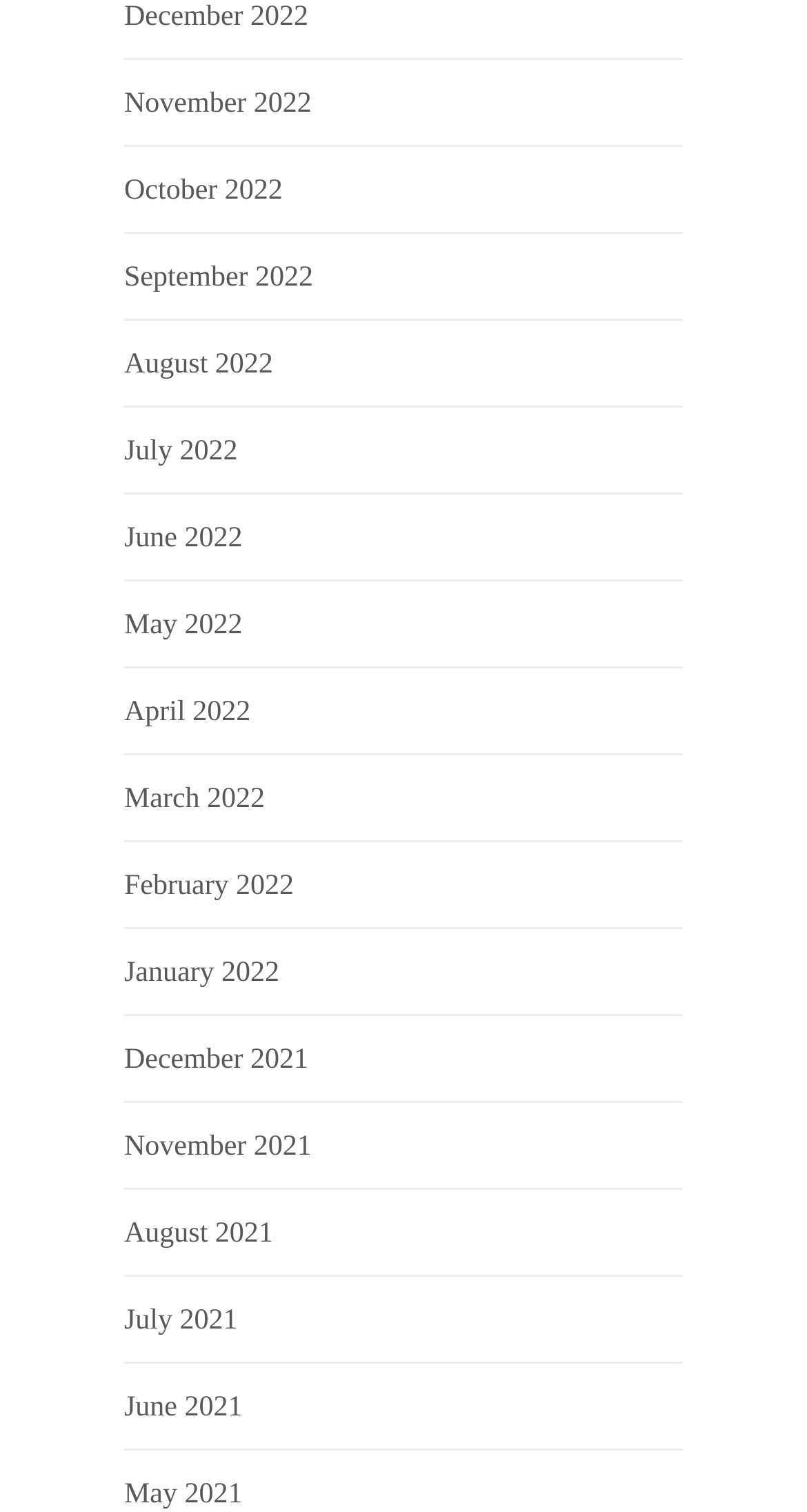Find the bounding box coordinates for the HTML element specified by: "October 2022".

[0.154, 0.116, 0.35, 0.137]